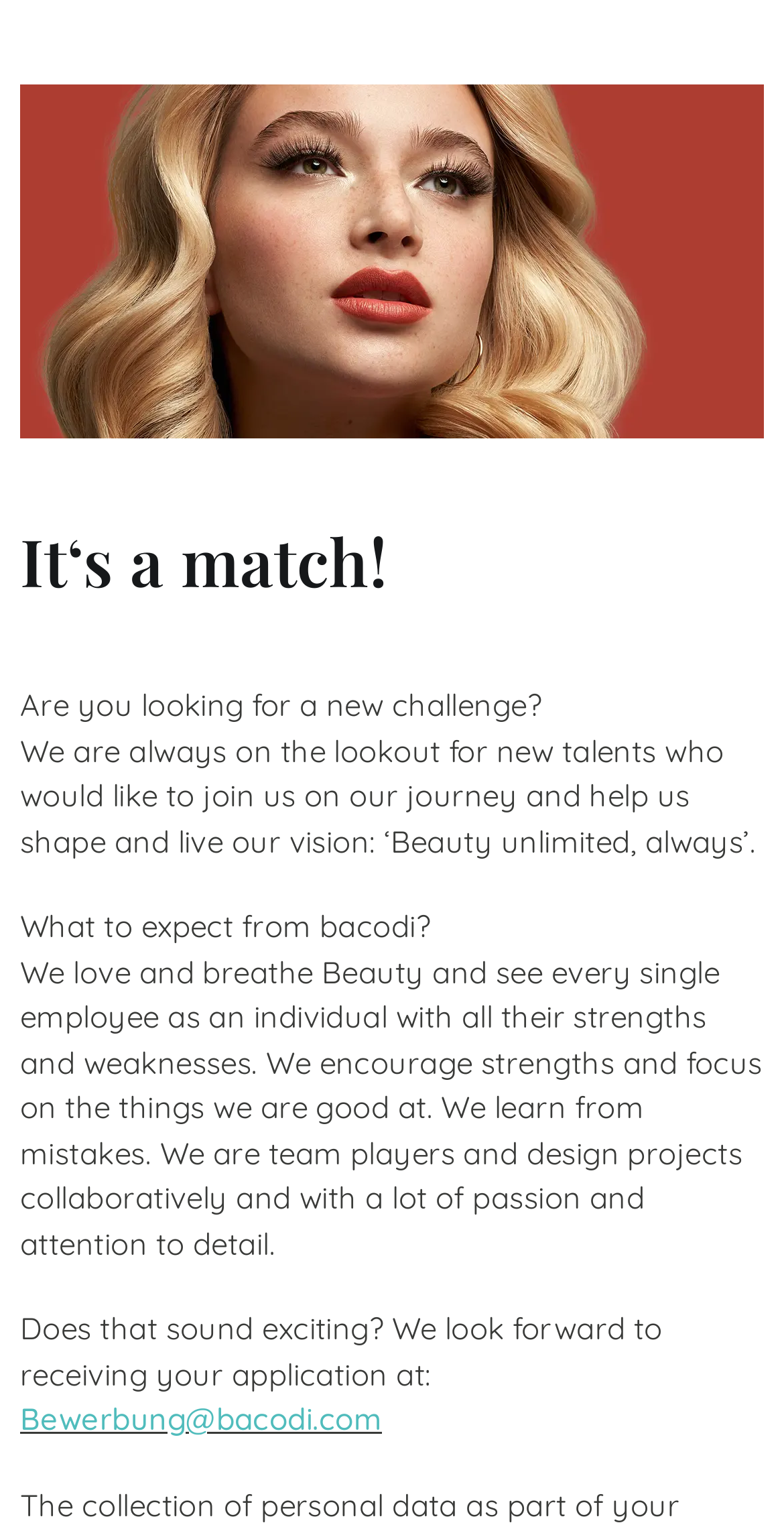Please identify the bounding box coordinates of the element that needs to be clicked to perform the following instruction: "Read the 'It‘s a match!' heading".

[0.026, 0.339, 0.974, 0.395]